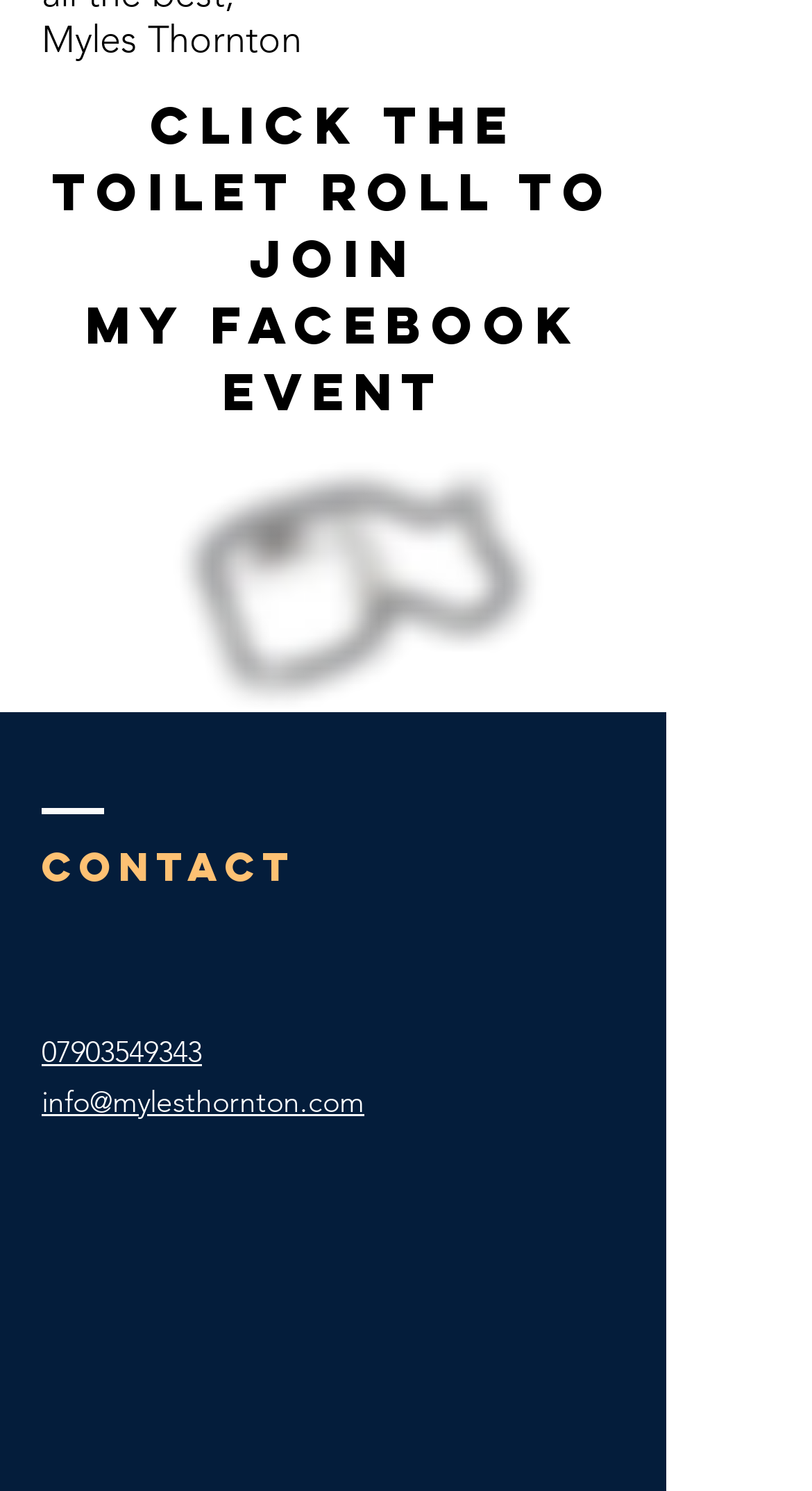What is the name of the person on this webpage?
Provide a detailed and well-explained answer to the question.

The name 'Myles Thornton' is mentioned as a heading on the webpage, which suggests that it is the name of the person who owns or is associated with this webpage.